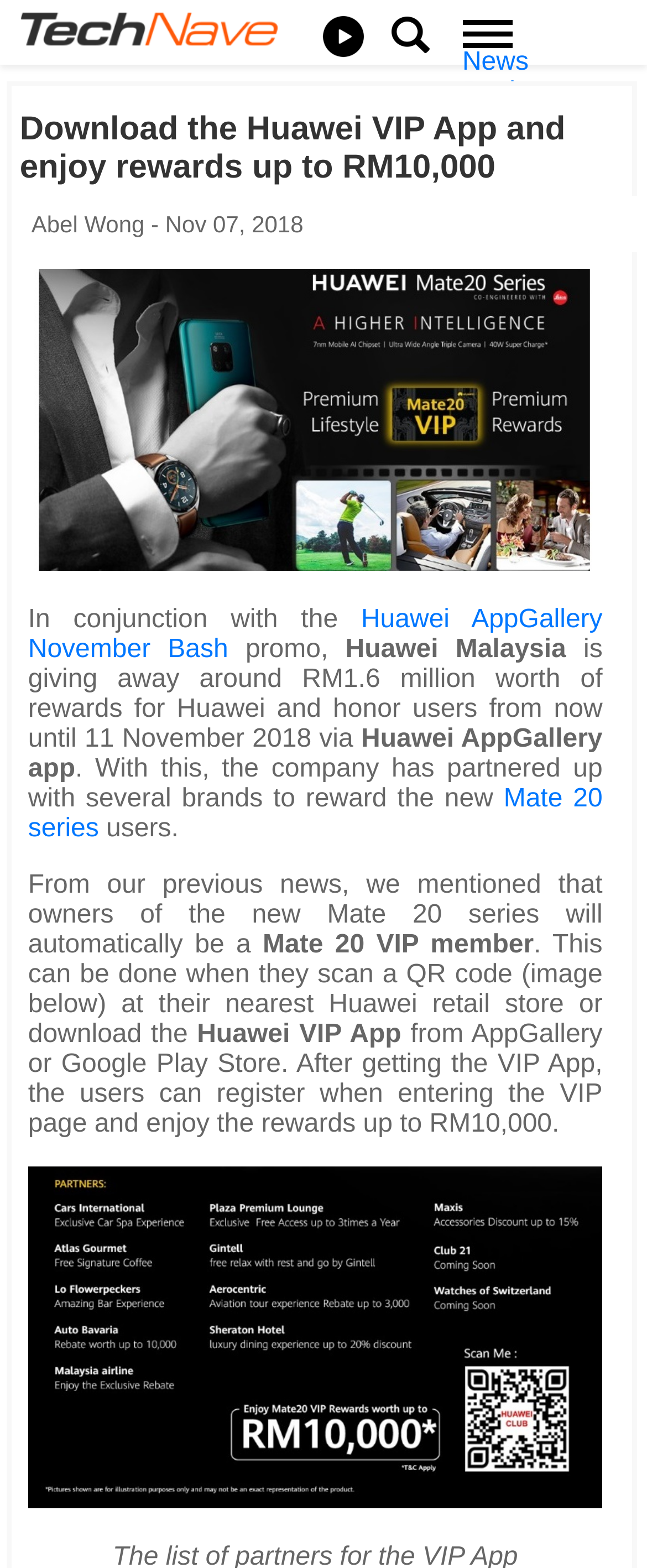Locate the bounding box of the UI element based on this description: "Asus". Provide four float numbers between 0 and 1 as [left, top, right, bottom].

[0.714, 0.354, 0.806, 0.372]